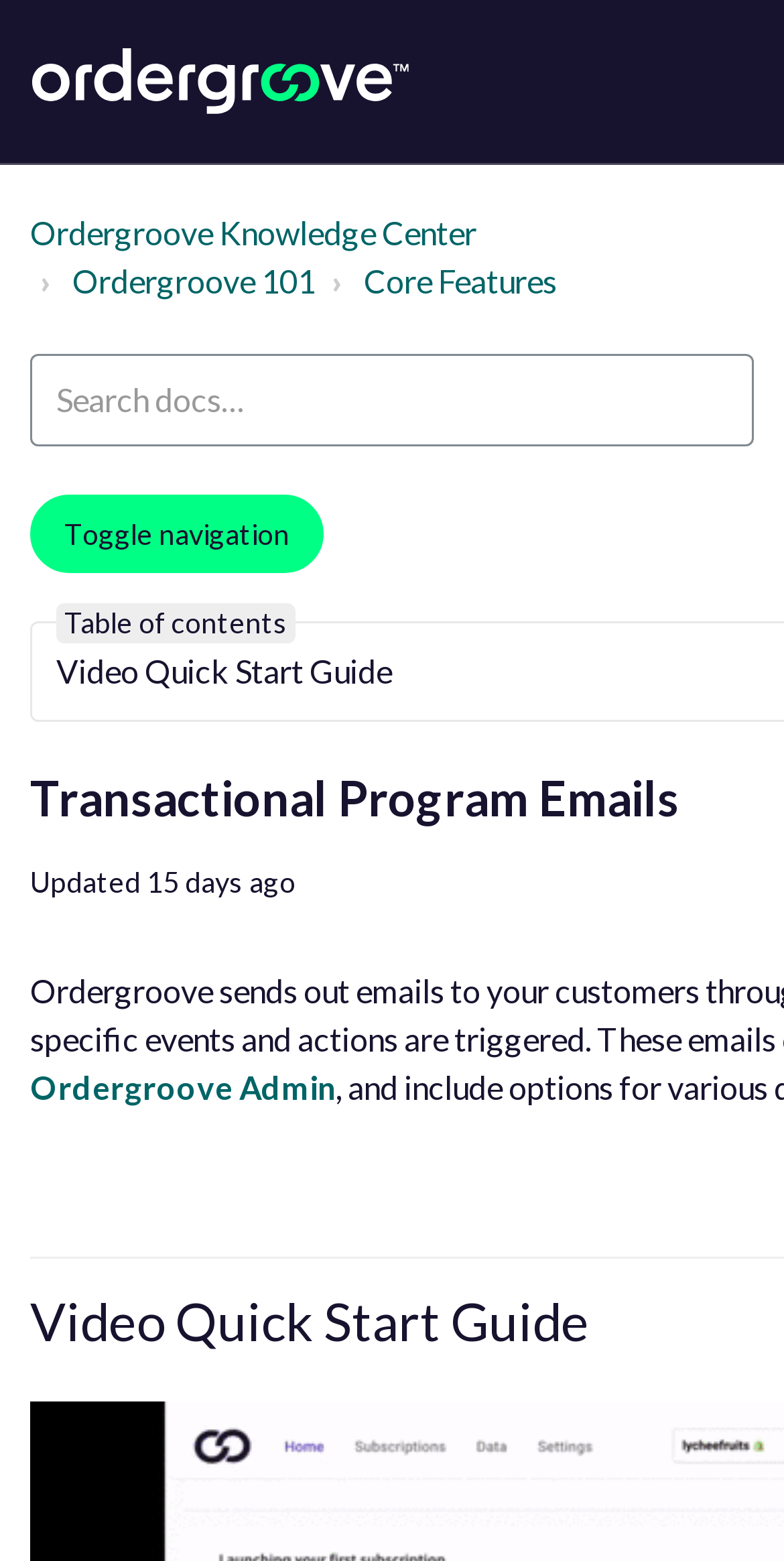What is the main title displayed on this webpage?

Transactional Program Emails